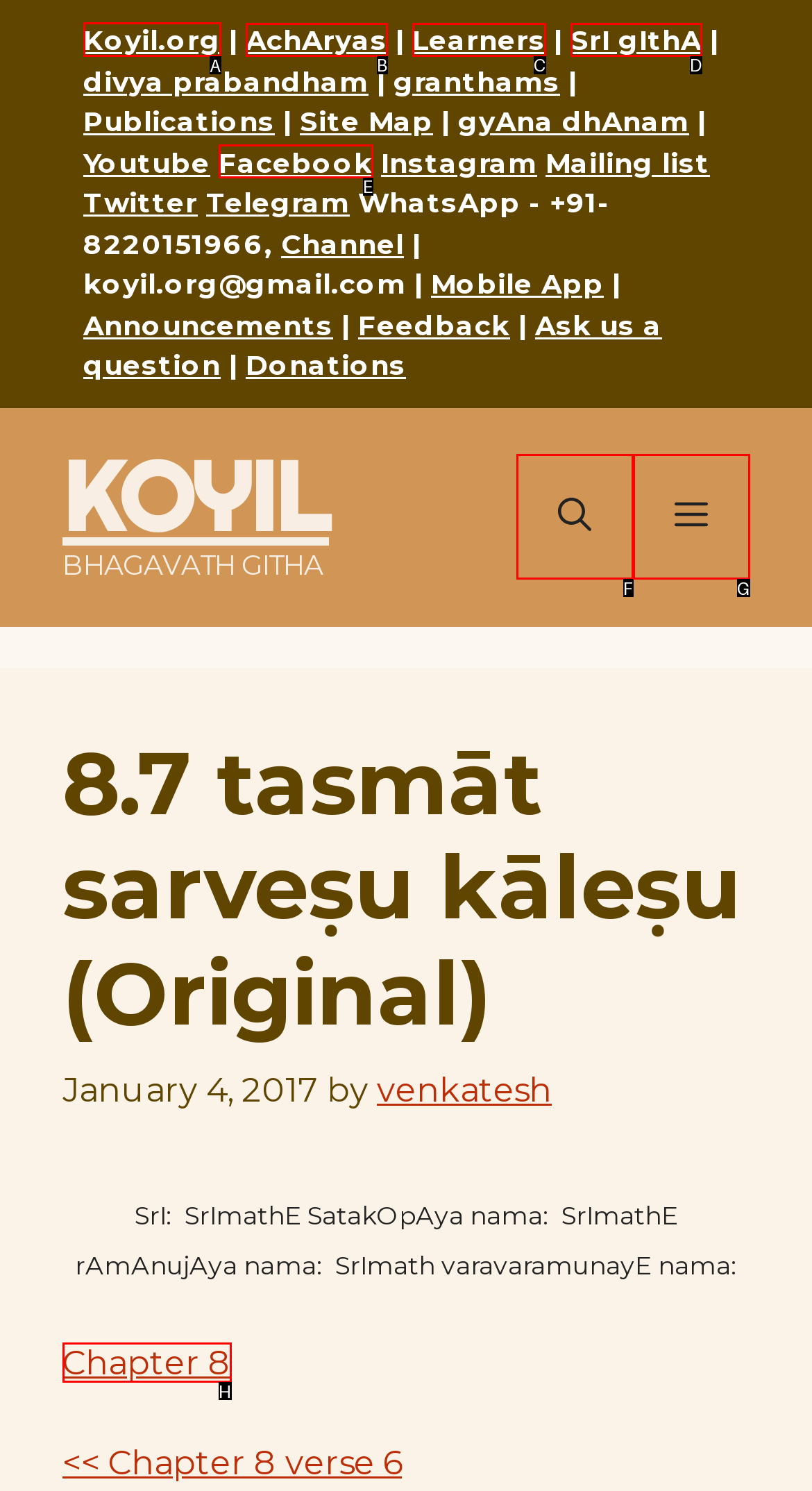Select the letter of the UI element you need to click on to fulfill this task: Click on the KOYIL link. Write down the letter only.

A